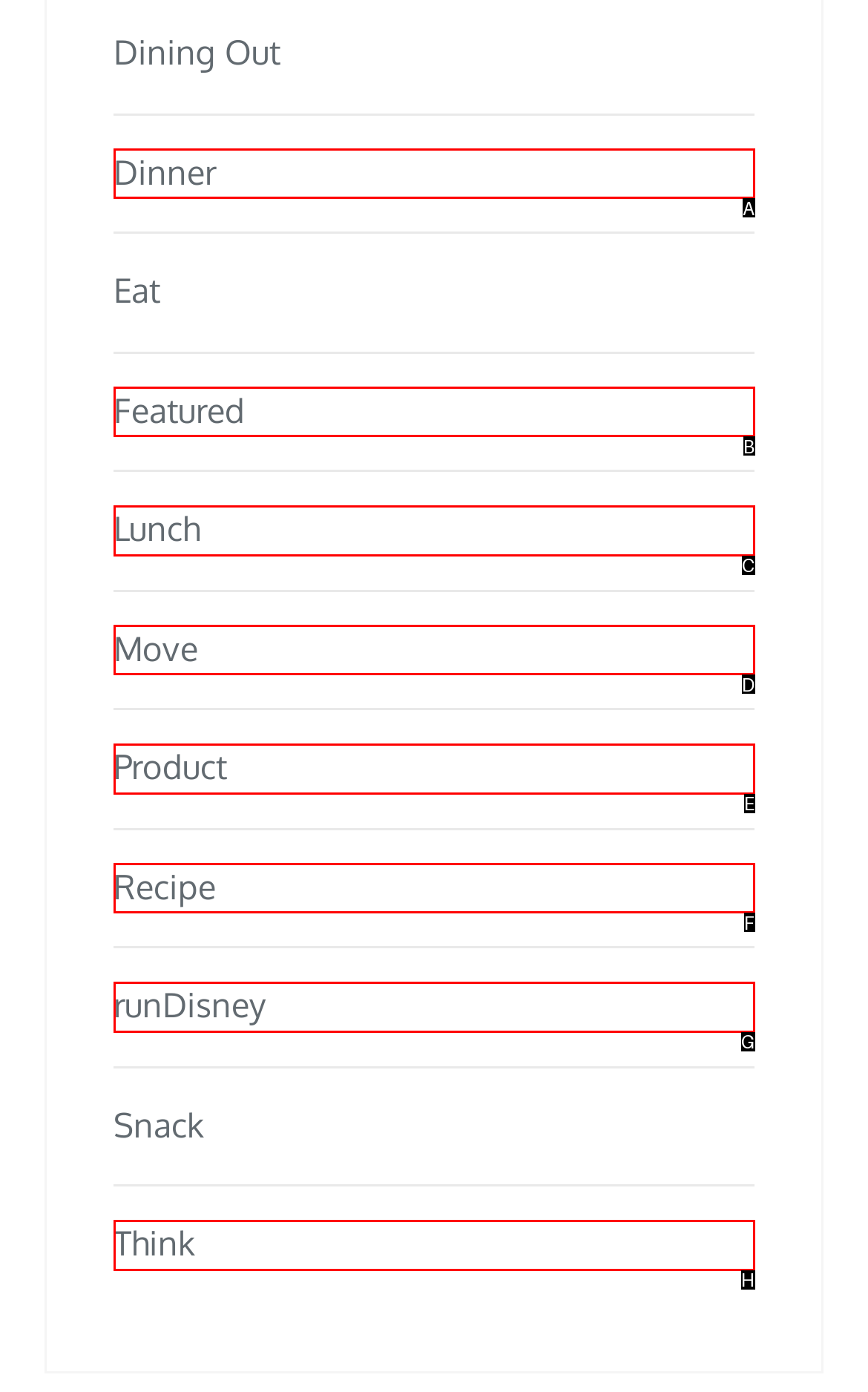From the given choices, determine which HTML element matches the description: Product. Reply with the appropriate letter.

E